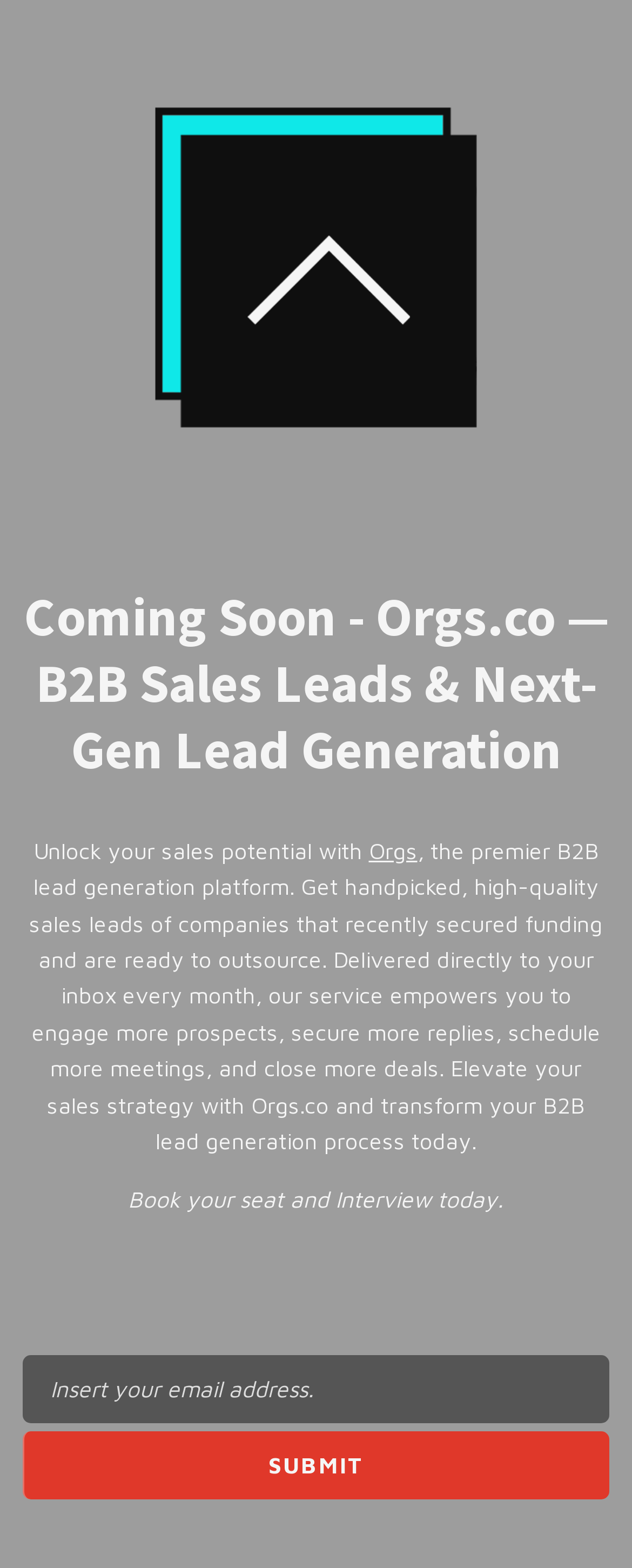Elaborate on the different components and information displayed on the webpage.

The webpage is a landing page for Orgs.co, a platform that provides B2B sales leads and next-generation lead generation. At the top left corner, there is a logo image with a link to the homepage. Below the logo, there is a heading that reads "Coming Soon - Orgs.co — B2B Sales Leads & Next-Gen Lead Generation". 

Under the heading, there is a brief introduction to Orgs.co, which describes the platform as a premier B2B lead generation platform that provides handpicked, high-quality sales leads of companies that recently secured funding and are ready to outsource. The introduction is divided into two parts, with the first part being a static text and the second part being a link to Orgs.co.

To the right of the introduction, there is a call-to-action (CTA) button that reads "Book your seat and Interview today." Below the CTA button, there is a form with a required textbox to insert an email address and a submit button. The submit button has a static text that reads "SUBMIT".